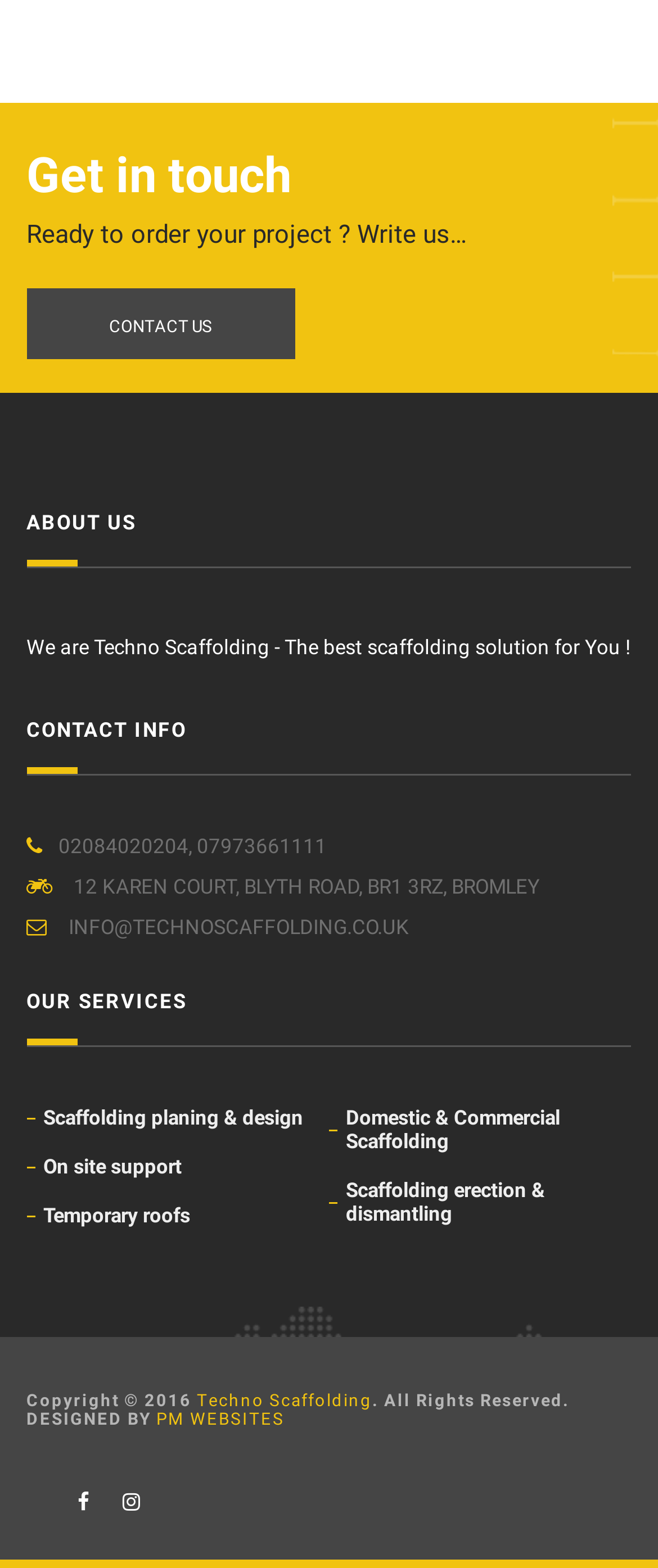Specify the bounding box coordinates of the region I need to click to perform the following instruction: "Call 02084020204". The coordinates must be four float numbers in the range of 0 to 1, i.e., [left, top, right, bottom].

[0.04, 0.532, 0.496, 0.547]